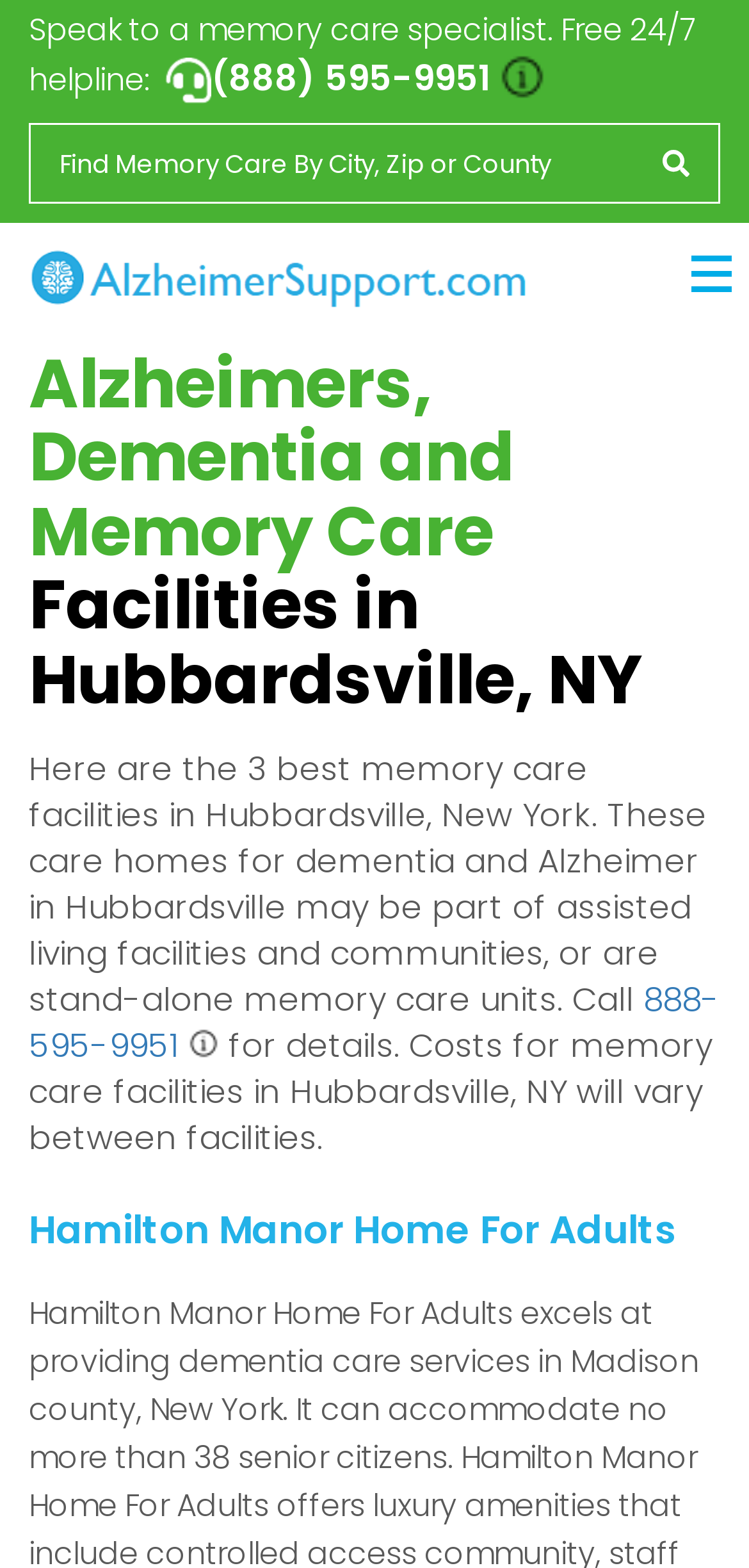What can you do with the search box?
Using the image as a reference, give an elaborate response to the question.

The search box on the webpage allows users to find memory care facilities by city, zip, or county, as indicated by the placeholder text 'Find Memory Care By City, Zip or County'.